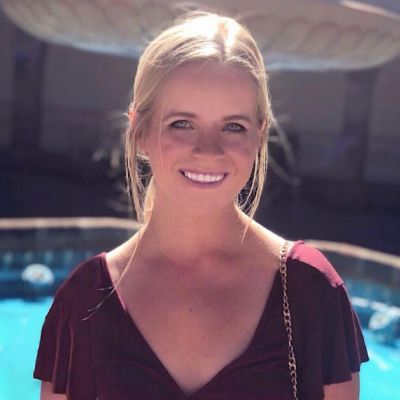What is the color of Ally Kostial's top?
Please use the image to provide an in-depth answer to the question.

According to the caption, Ally Kostial is dressed in a 'stylish maroon top' that elegantly reveals her shoulders, which implies that the top she is wearing is maroon in color.